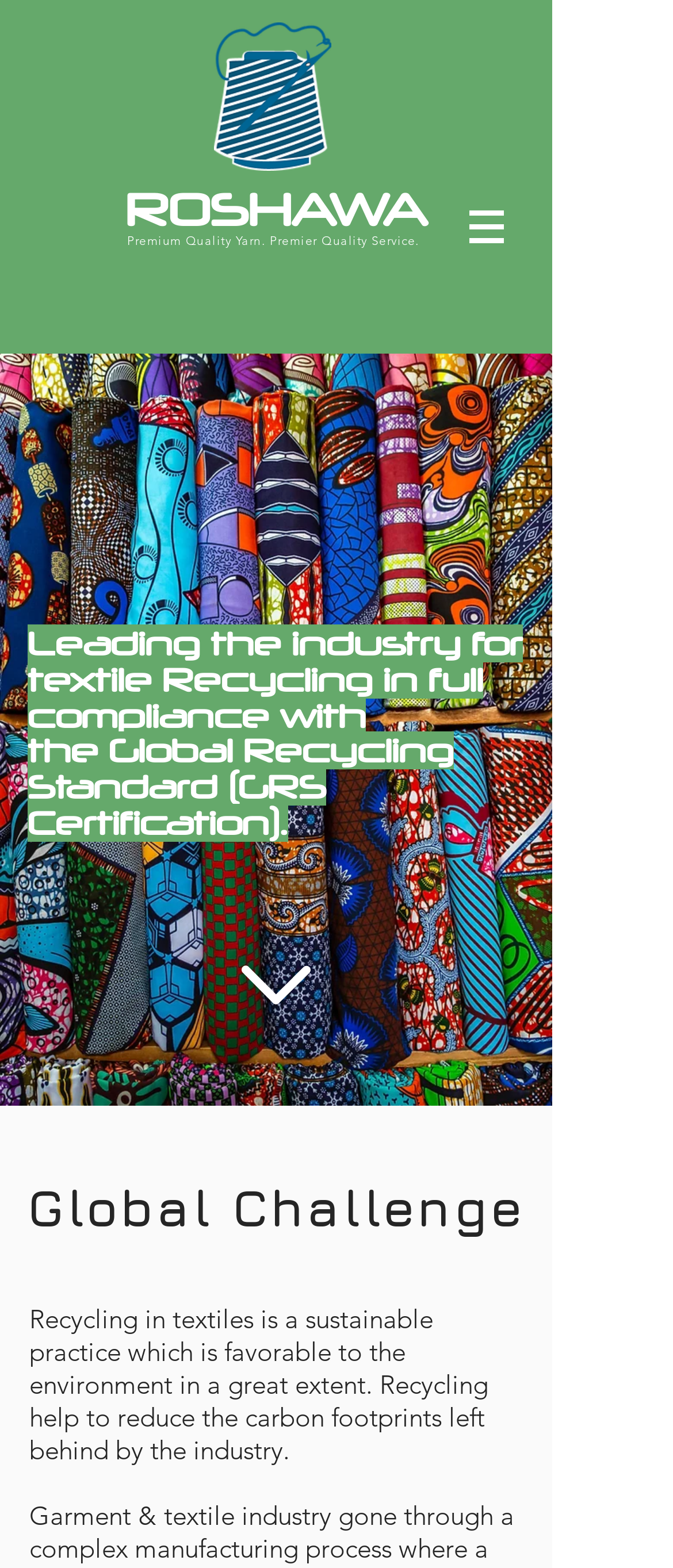Using the details in the image, give a detailed response to the question below:
What is the certification mentioned?

The certification is mentioned in the heading element which states 'Leading the industry for textile Recycling in full compliance with the Global Recycling Standard (GRS Certification).' This indicates that the company complies with the Global Recycling Standard and has obtained the GRS Certification.